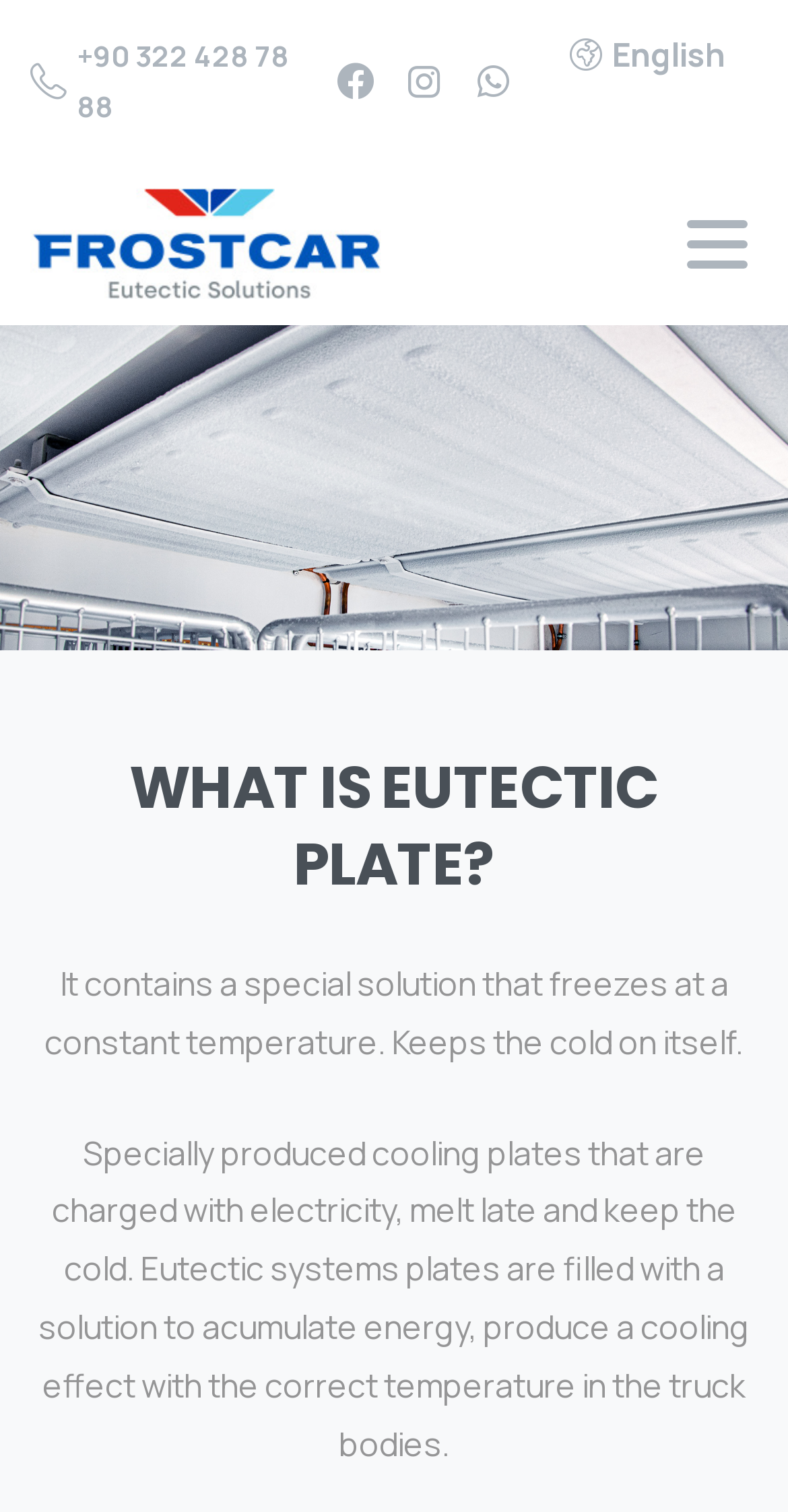Can you find the bounding box coordinates of the area I should click to execute the following instruction: "Click the contact information"?

[0.795, 0.86, 0.923, 0.927]